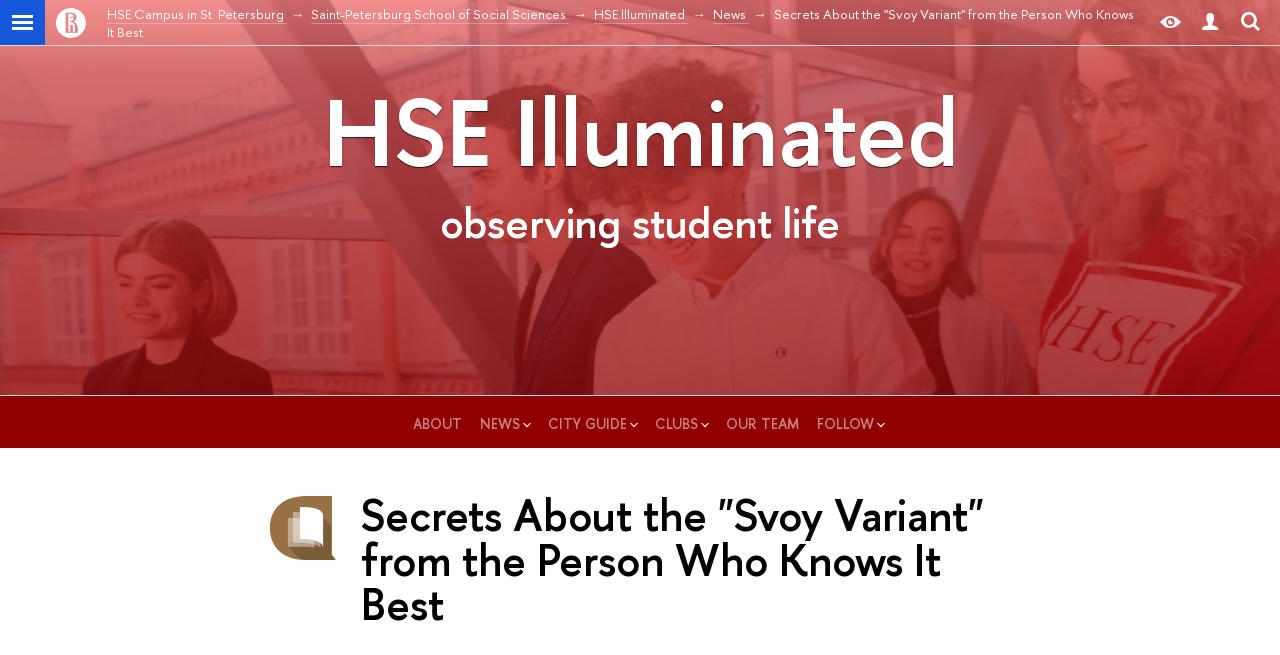Find the bounding box coordinates for the HTML element described in this sentence: "HSE Campus in St. Petersburg". Provide the coordinates as four float numbers between 0 and 1, in the format [left, top, right, bottom].

[0.083, 0.007, 0.224, 0.036]